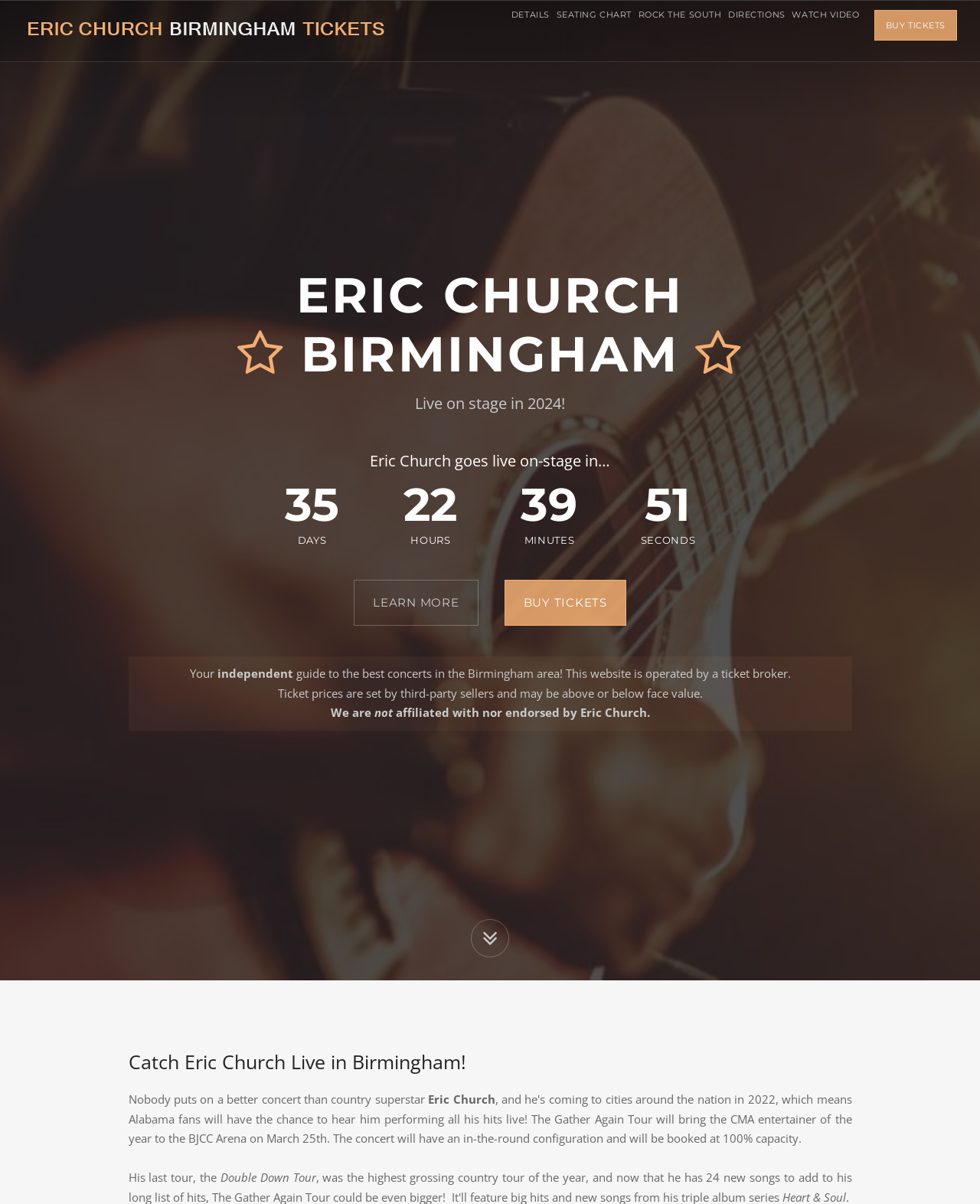Locate the bounding box coordinates of the area that needs to be clicked to fulfill the following instruction: "Learn more about Eric Church". The coordinates should be in the format of four float numbers between 0 and 1, namely [left, top, right, bottom].

[0.361, 0.482, 0.488, 0.52]